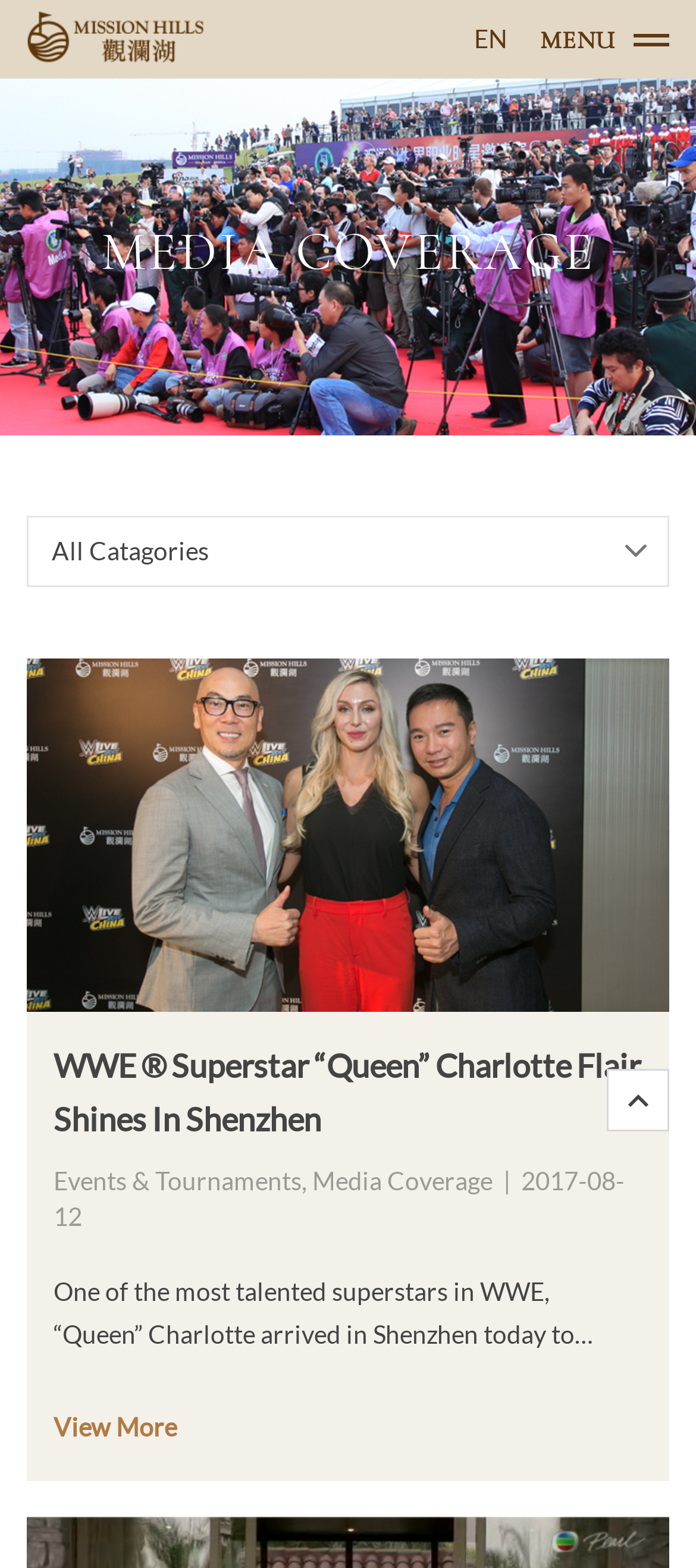Determine the bounding box coordinates for the UI element described. Format the coordinates as (top-left x, top-left y, bottom-right x, bottom-right y) and ensure all values are between 0 and 1. Element description: View More

[0.077, 0.9, 0.254, 0.92]